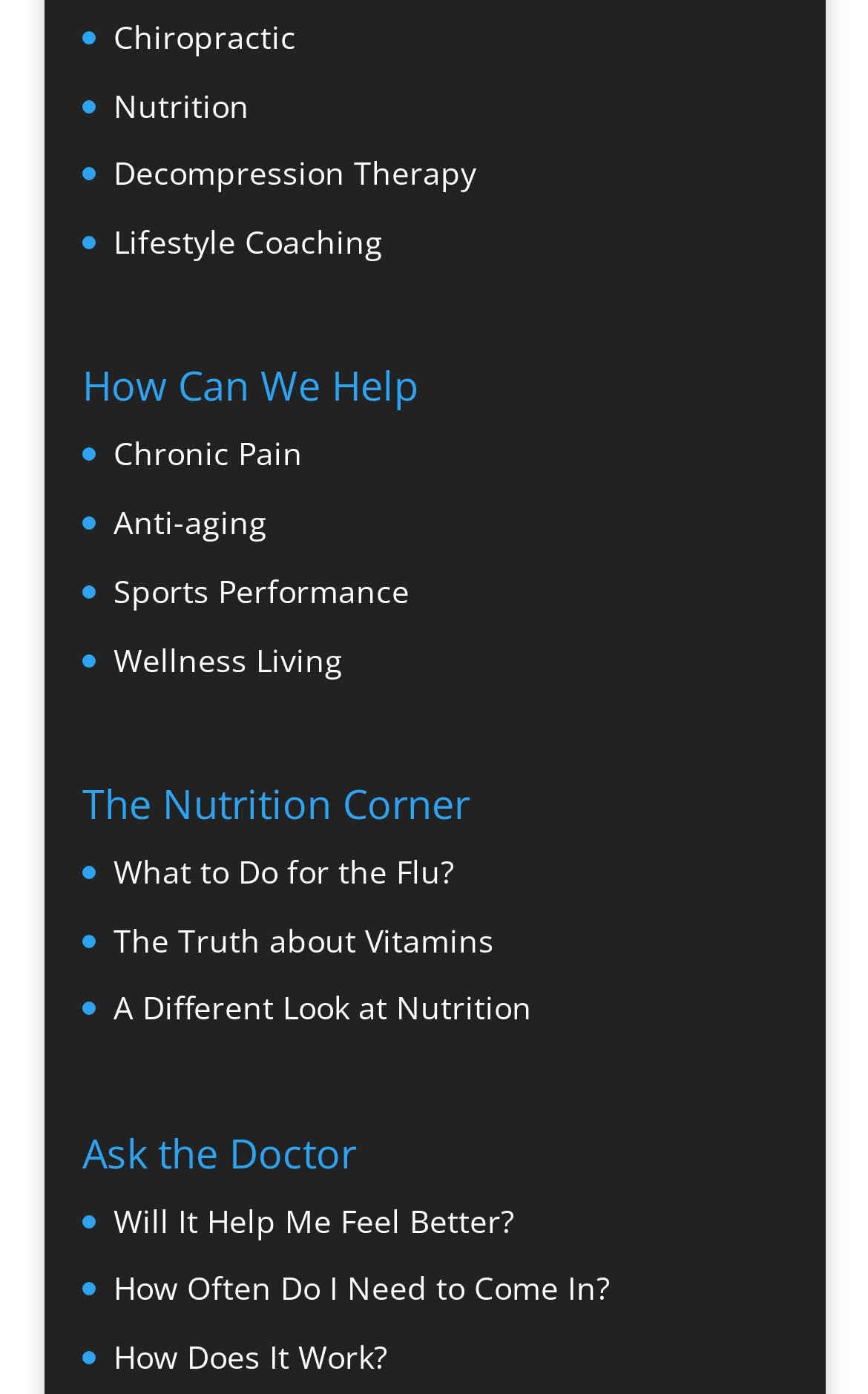What is the purpose of the 'Ask the Doctor' section?
Using the information from the image, give a concise answer in one word or a short phrase.

Answering patient questions